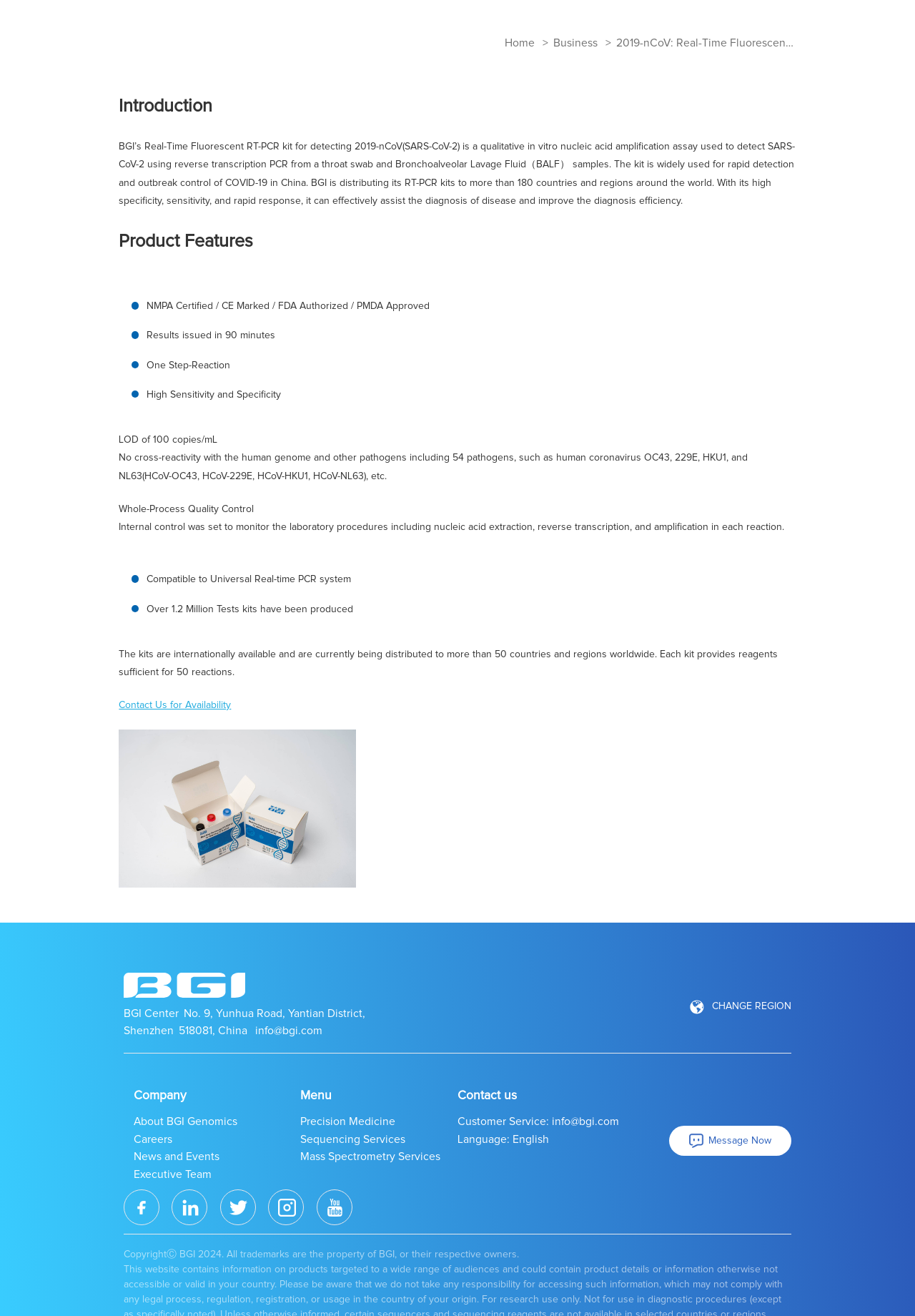What is the sensitivity of the kit?
Carefully analyze the image and provide a detailed answer to the question.

The sensitivity of the kit is mentioned in the product features section, where it is stated that the kit has 'High Sensitivity and Specificity'.